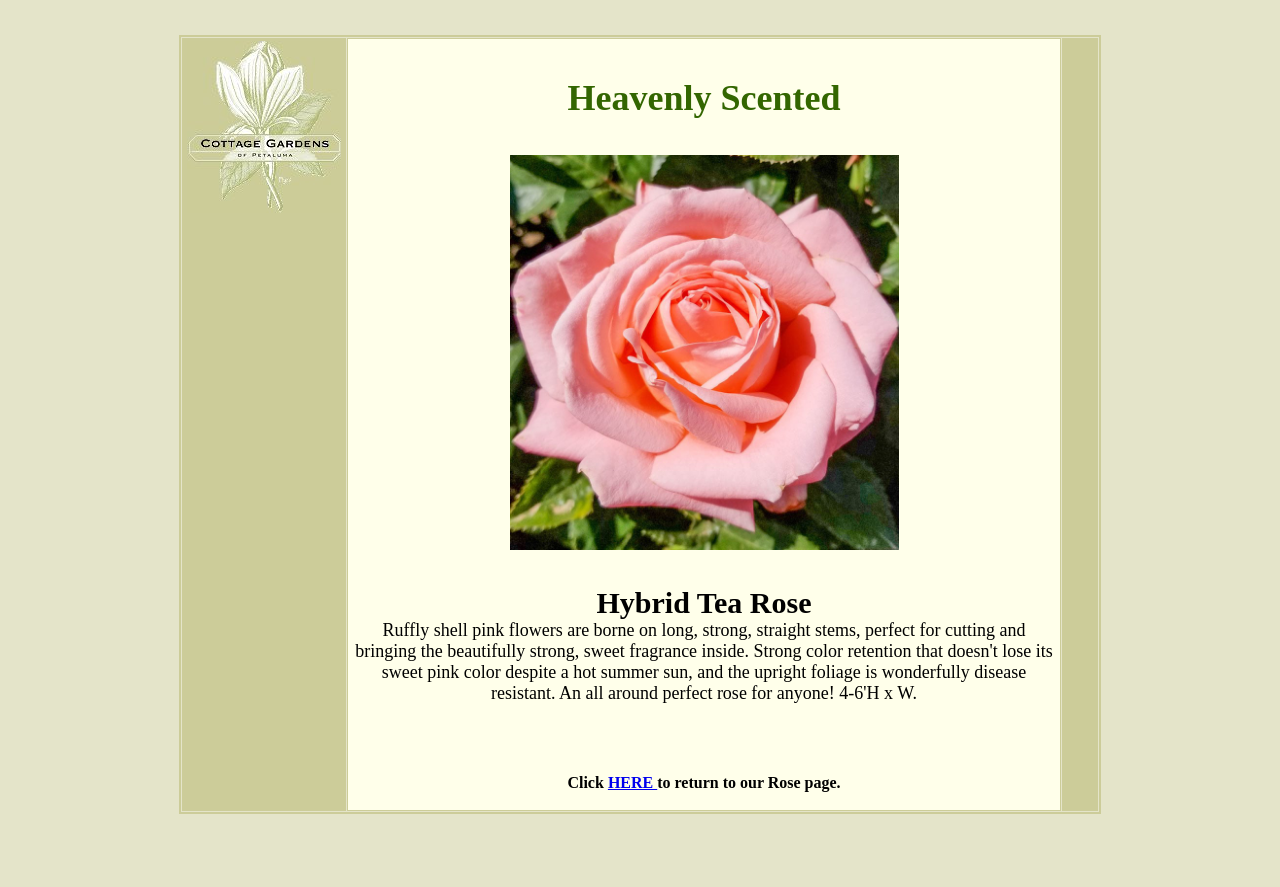What is the color of the rose?
Could you please answer the question thoroughly and with as much detail as possible?

From the description of the rose, it is mentioned that the 'Ruffly shell pink flowers are borne on long, strong, straight stems', which indicates that the color of the rose is shell pink.